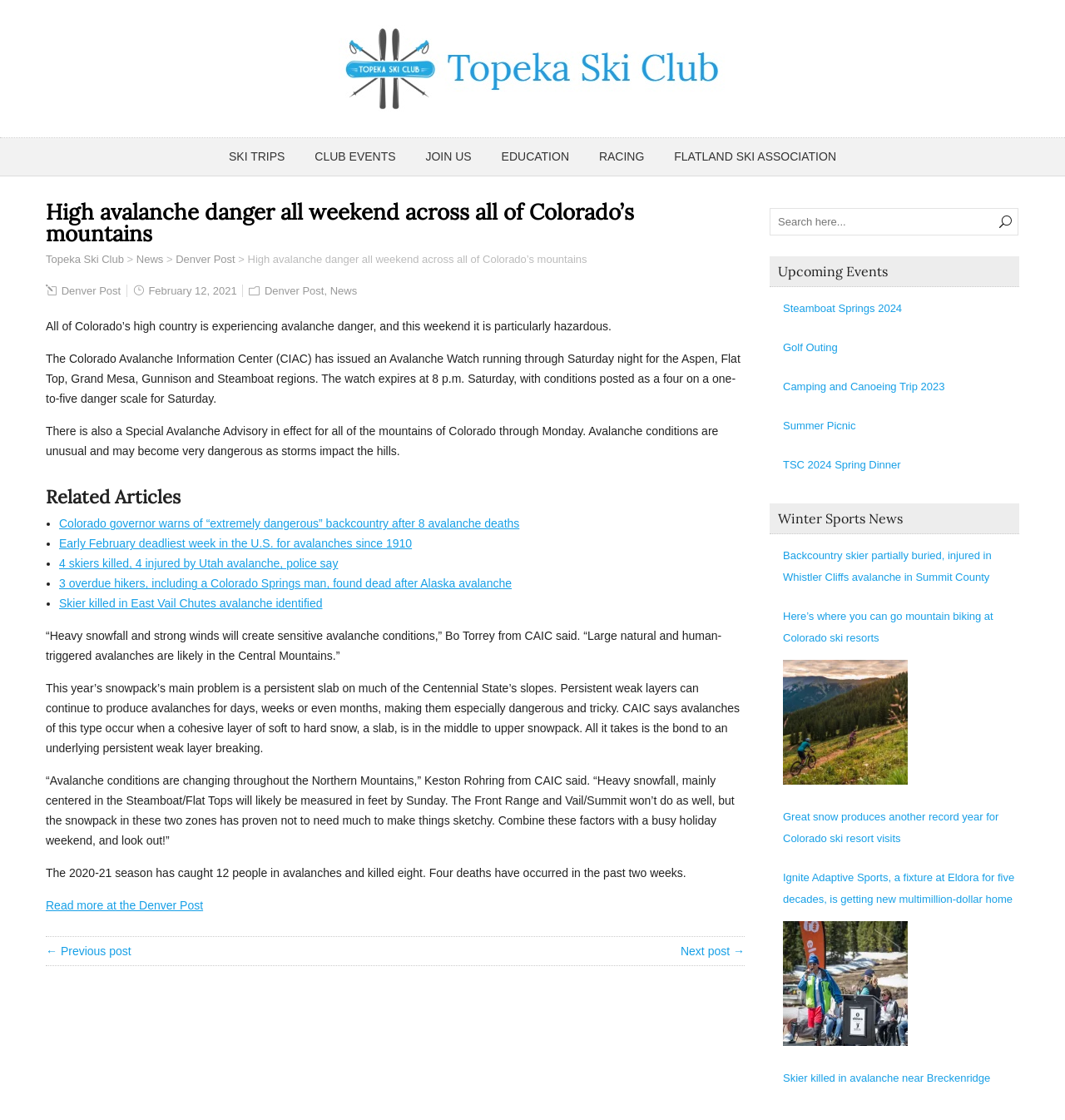Could you identify the text that serves as the heading for this webpage?

High avalanche danger all weekend across all of Colorado’s mountains